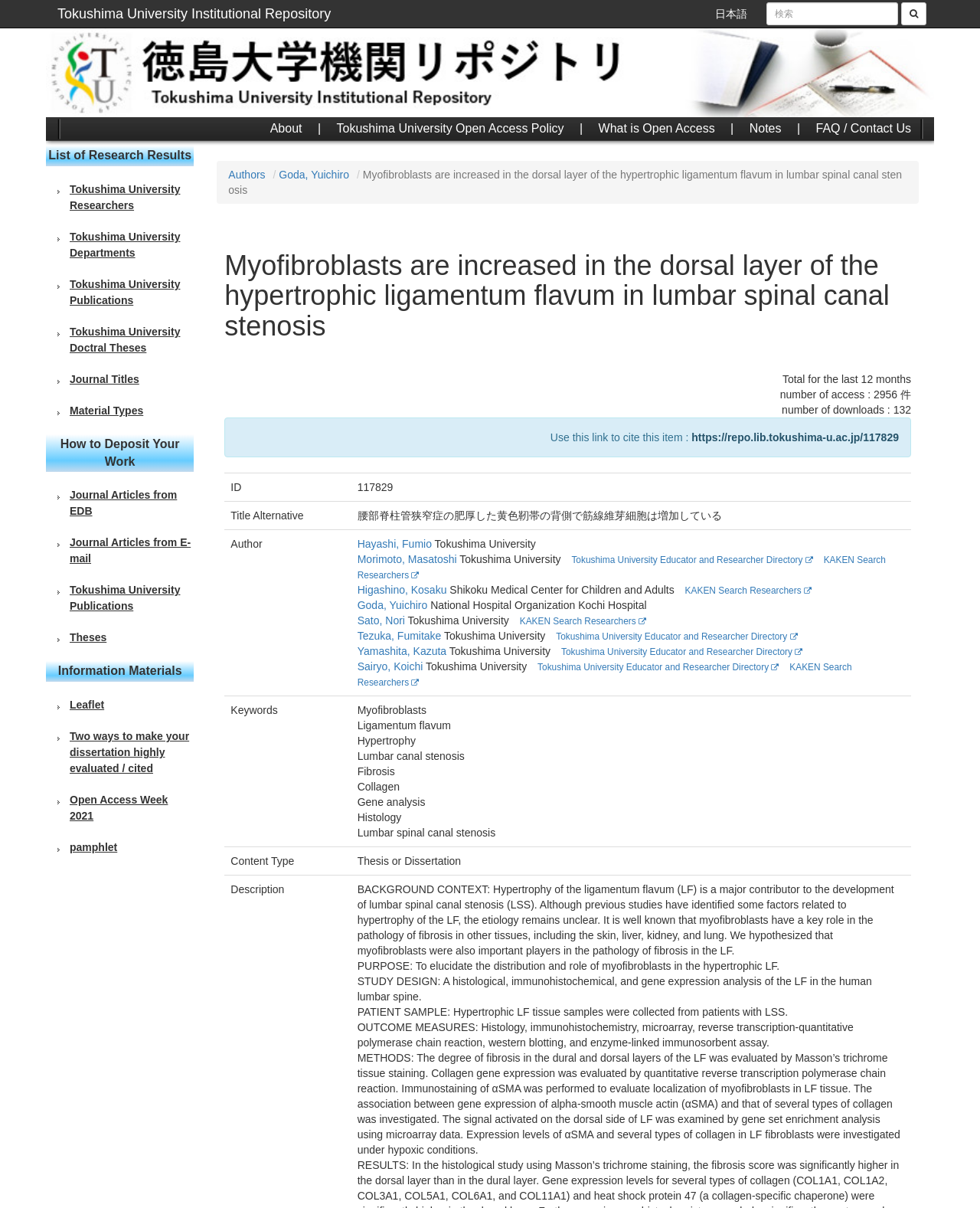What is the content type of this research?
Based on the image, answer the question in a detailed manner.

The content type of this research is 'Thesis or Dissertation', which is specified in the section that lists the research details.